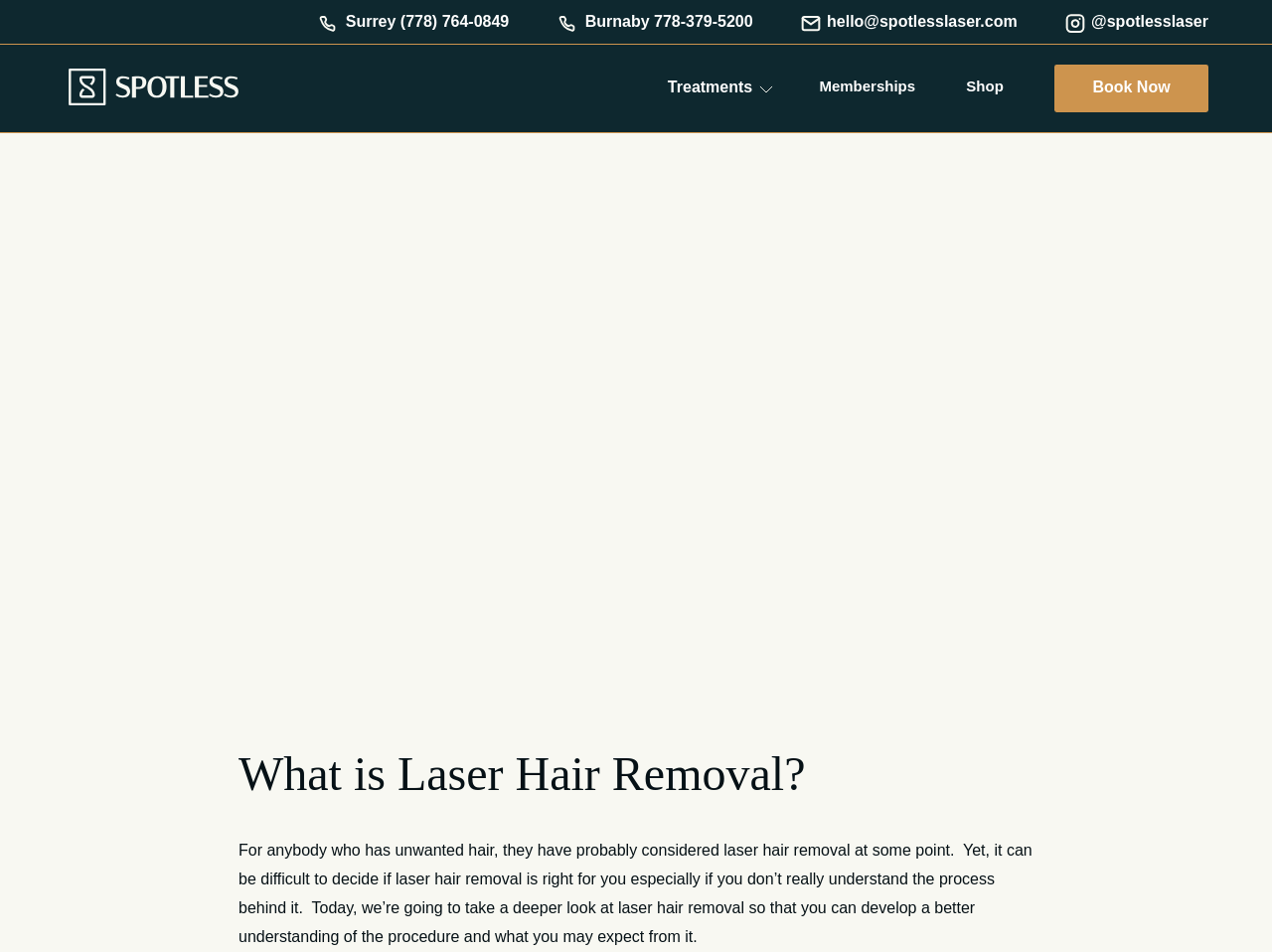What is the purpose of the webpage?
Answer the question with a single word or phrase derived from the image.

To inform about laser hair removal